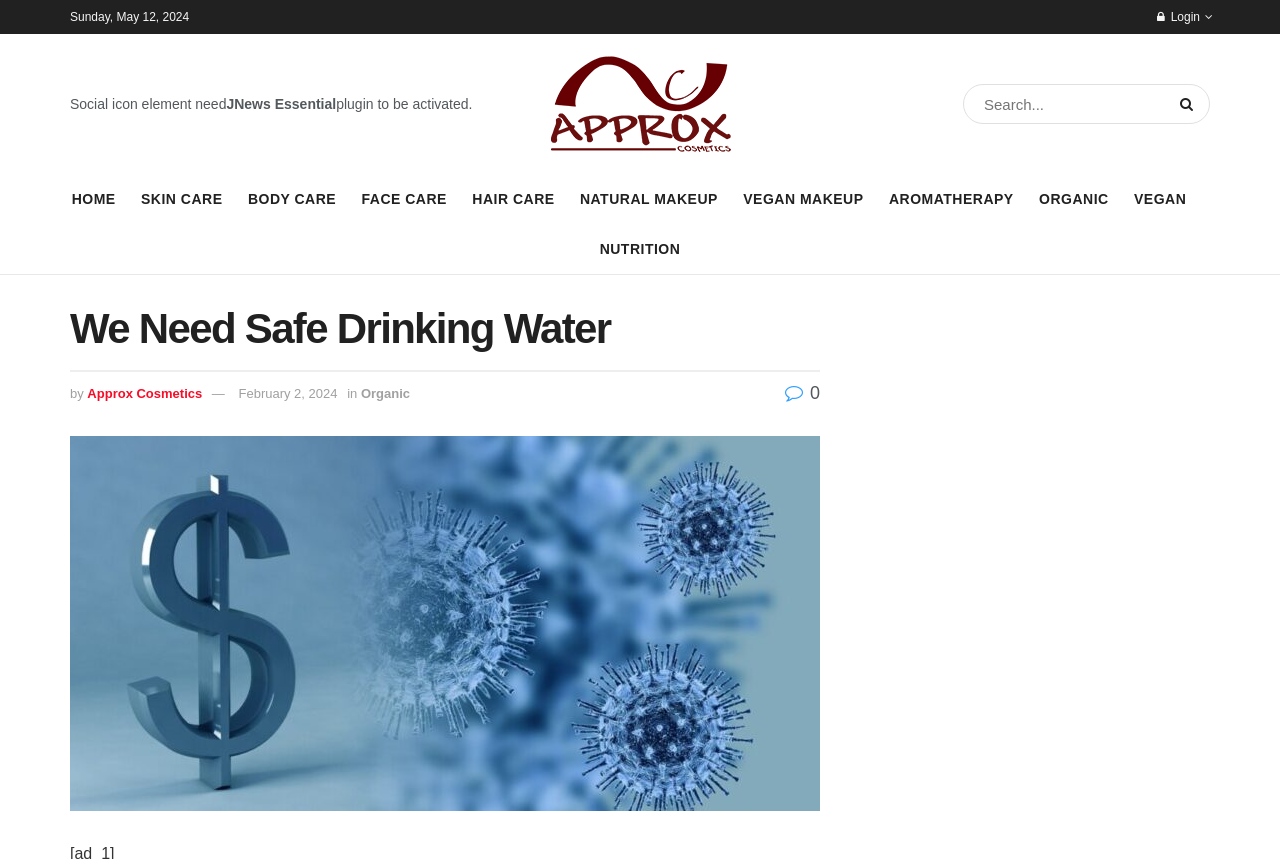Please determine and provide the text content of the webpage's heading.

We Need Safe Drinking Water